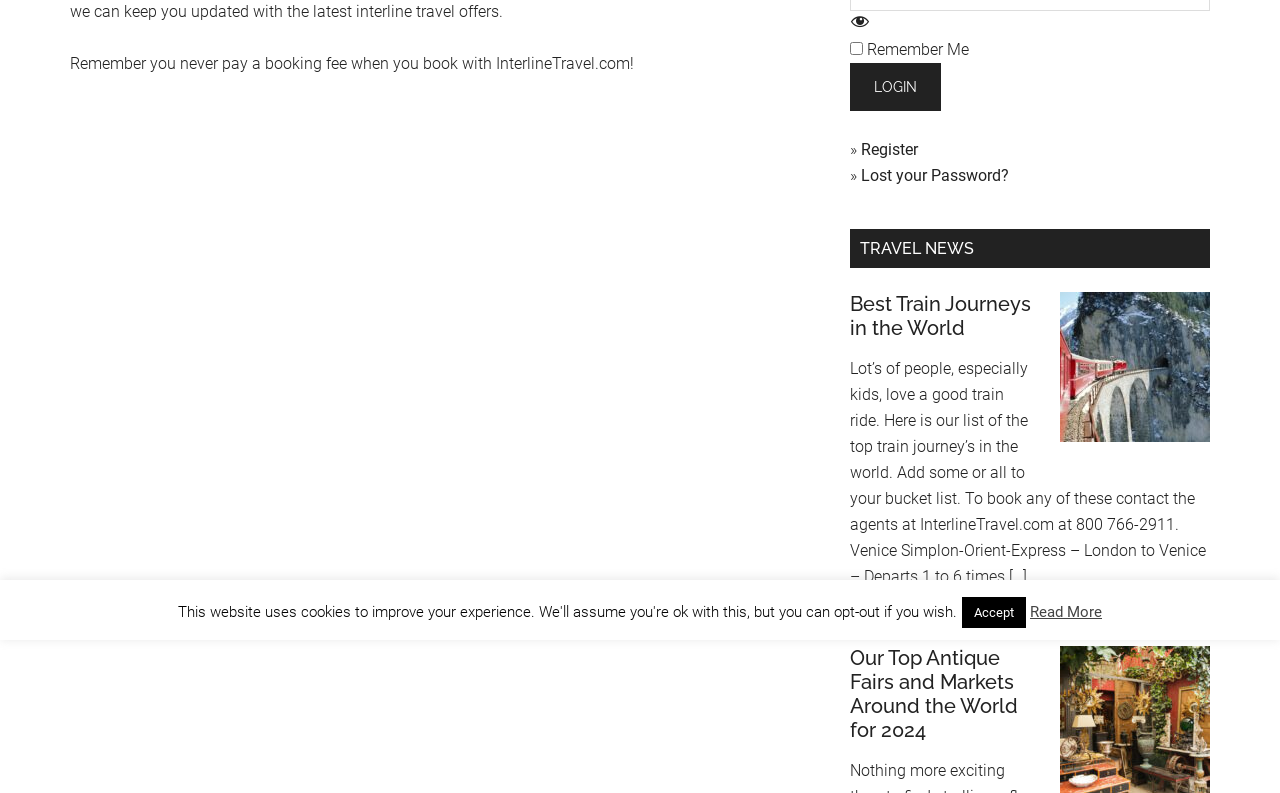Extract the bounding box coordinates for the UI element described as: "Accept".

[0.752, 0.753, 0.802, 0.792]